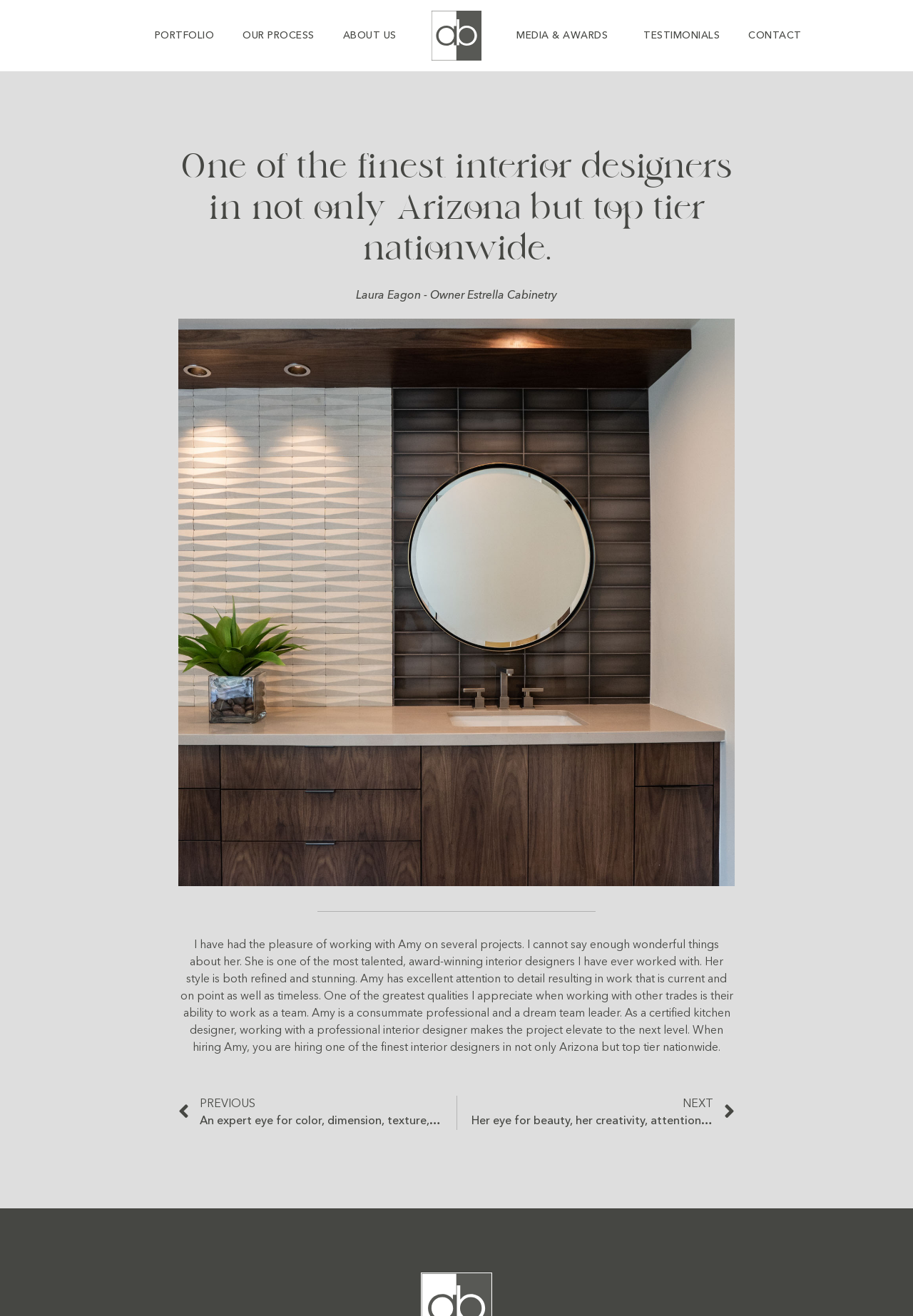Highlight the bounding box of the UI element that corresponds to this description: "Our Process".

[0.25, 0.015, 0.36, 0.04]